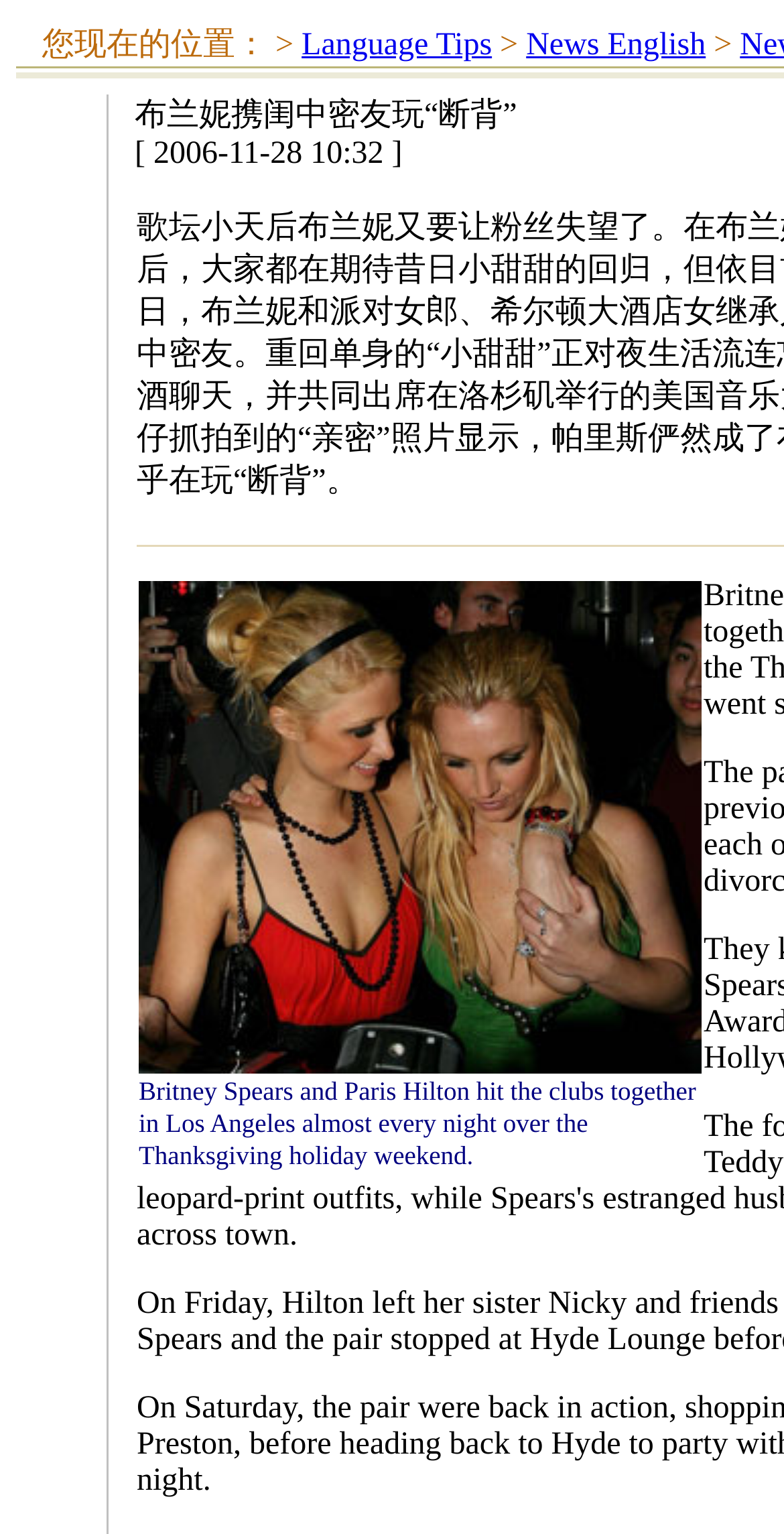Offer a meticulous description of the webpage's structure and content.

The webpage appears to be a news article or gossip column featuring a story about Britney Spears and Paris Hilton. At the top of the page, there is a small image, followed by two links, "Language Tips" and "News English", positioned side by side. Below these links, there are three small images aligned vertically.

The main content of the page is a news article, which is divided into two sections. The top section features a large image, while the bottom section contains a block of text describing how Britney Spears and Paris Hilton have been spotted together at clubs in Los Angeles over the Thanksgiving holiday weekend.

To the left of the main content, there is a vertical column of small images, with five images stacked on top of each other. At the very bottom of the page, there is another small image.

Overall, the webpage has a cluttered layout with multiple images and sections of text, but the main focus is on the news article about Britney Spears and Paris Hilton.